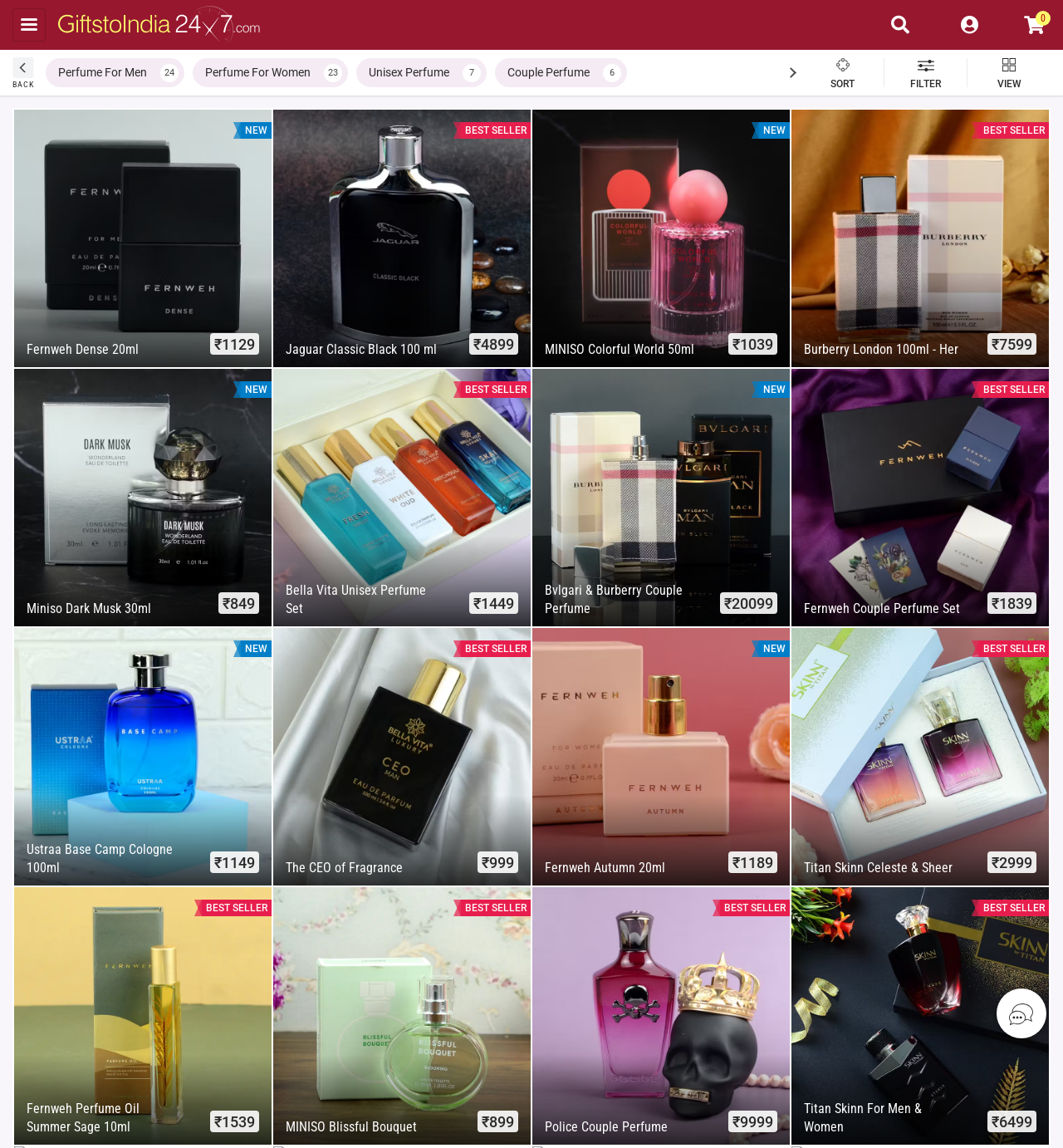What is the purpose of this webpage?
Refer to the screenshot and deliver a thorough answer to the question presented.

Based on the webpage's content, it appears to be an e-commerce platform that allows users to send perfumes as gifts to their loved ones in India. The webpage displays various perfume options with their prices and images, suggesting that users can browse and select perfumes to be sent as gifts.